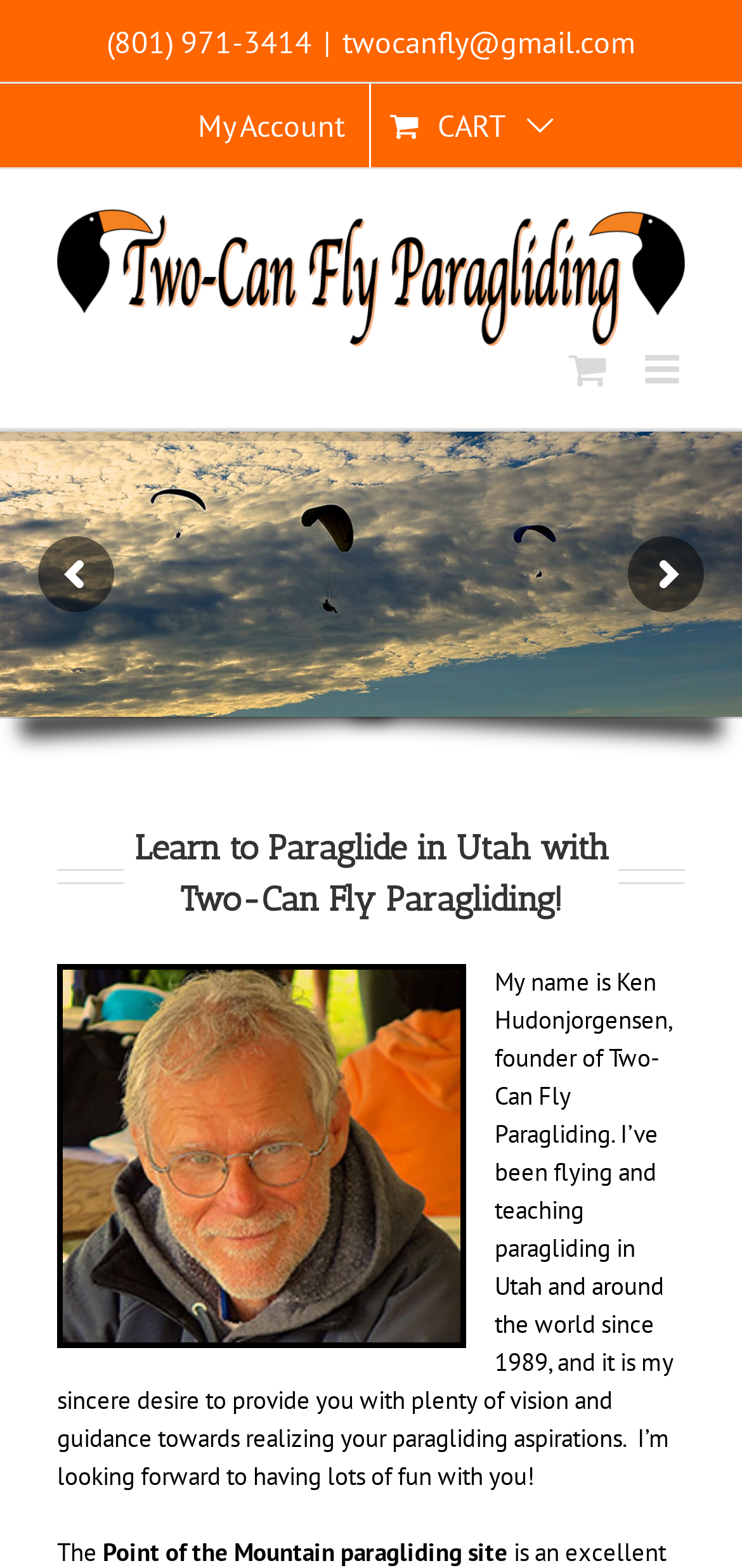Identify the bounding box for the UI element specified in this description: "alt="Two Can Fly Logo"". The coordinates must be four float numbers between 0 and 1, formatted as [left, top, right, bottom].

[0.077, 0.132, 0.923, 0.223]